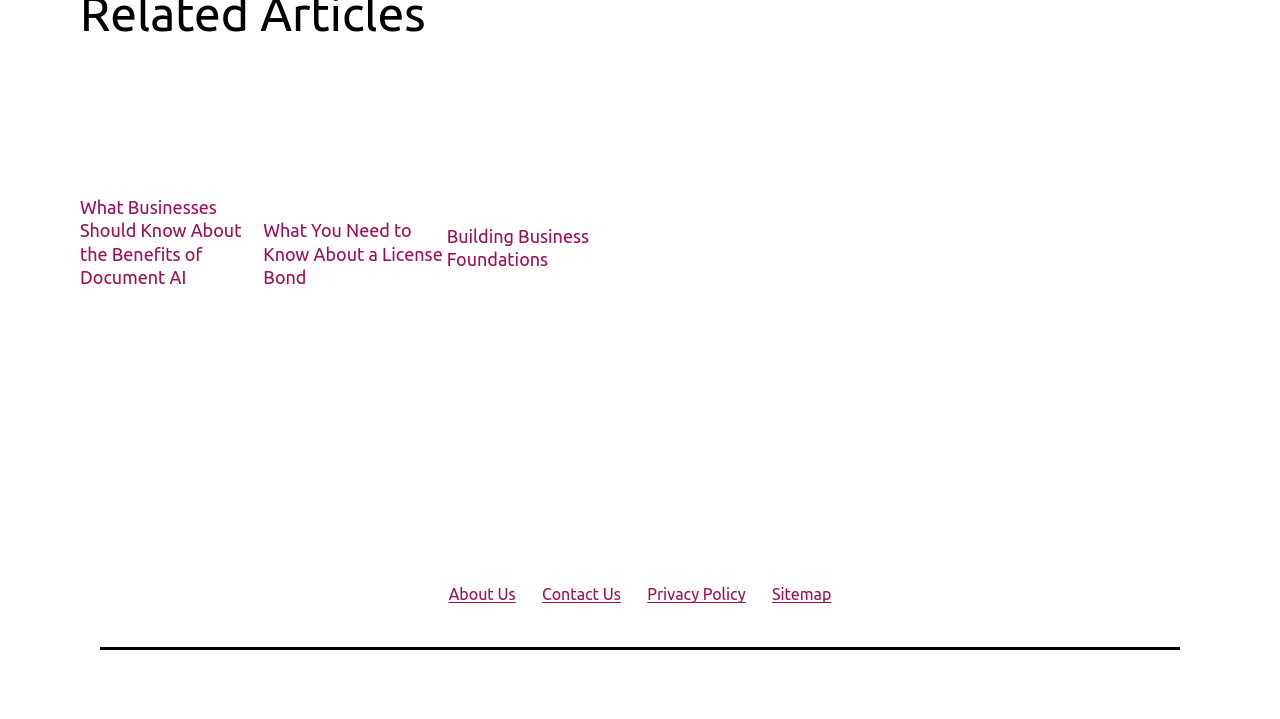Please indicate the bounding box coordinates of the element's region to be clicked to achieve the instruction: "Learn about License Bond". Provide the coordinates as four float numbers between 0 and 1, i.e., [left, top, right, bottom].

[0.206, 0.306, 0.346, 0.399]